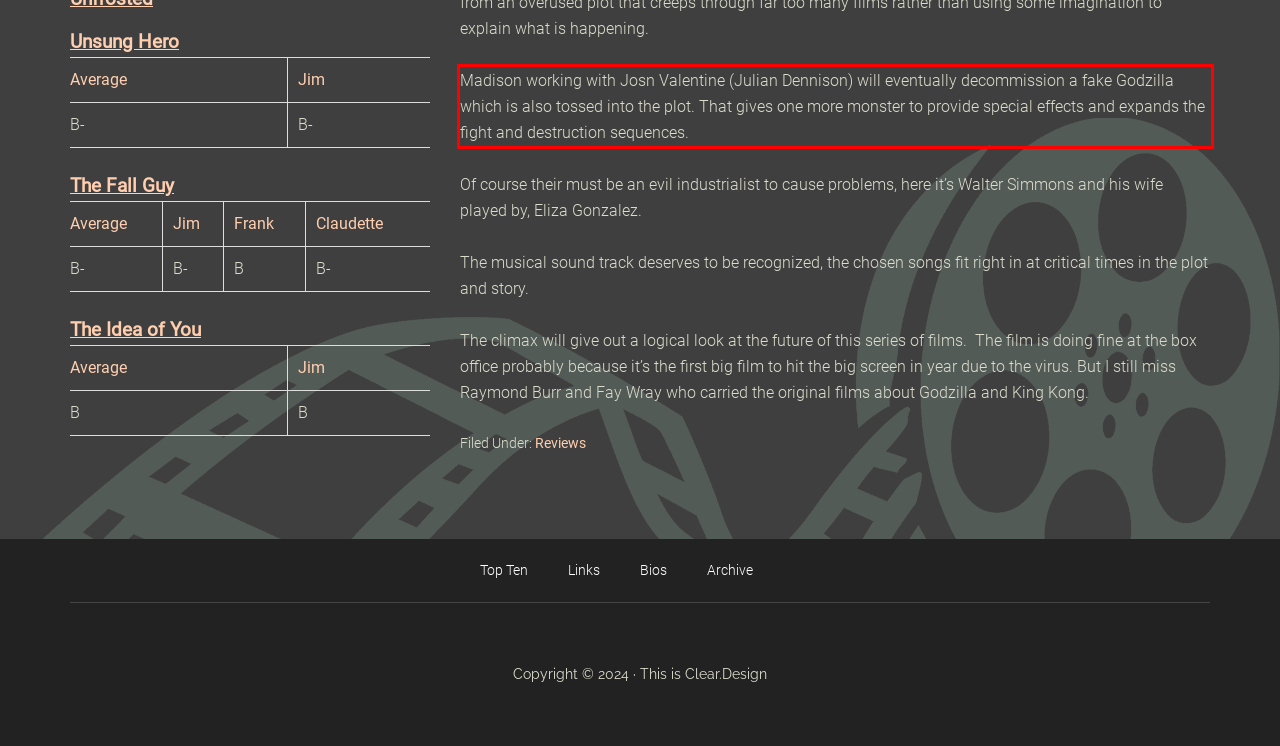Analyze the webpage screenshot and use OCR to recognize the text content in the red bounding box.

Madison working with Josn Valentine (Julian Dennison) will eventually decommission a fake Godzilla which is also tossed into the plot. That gives one more monster to provide special effects and expands the fight and destruction sequences.